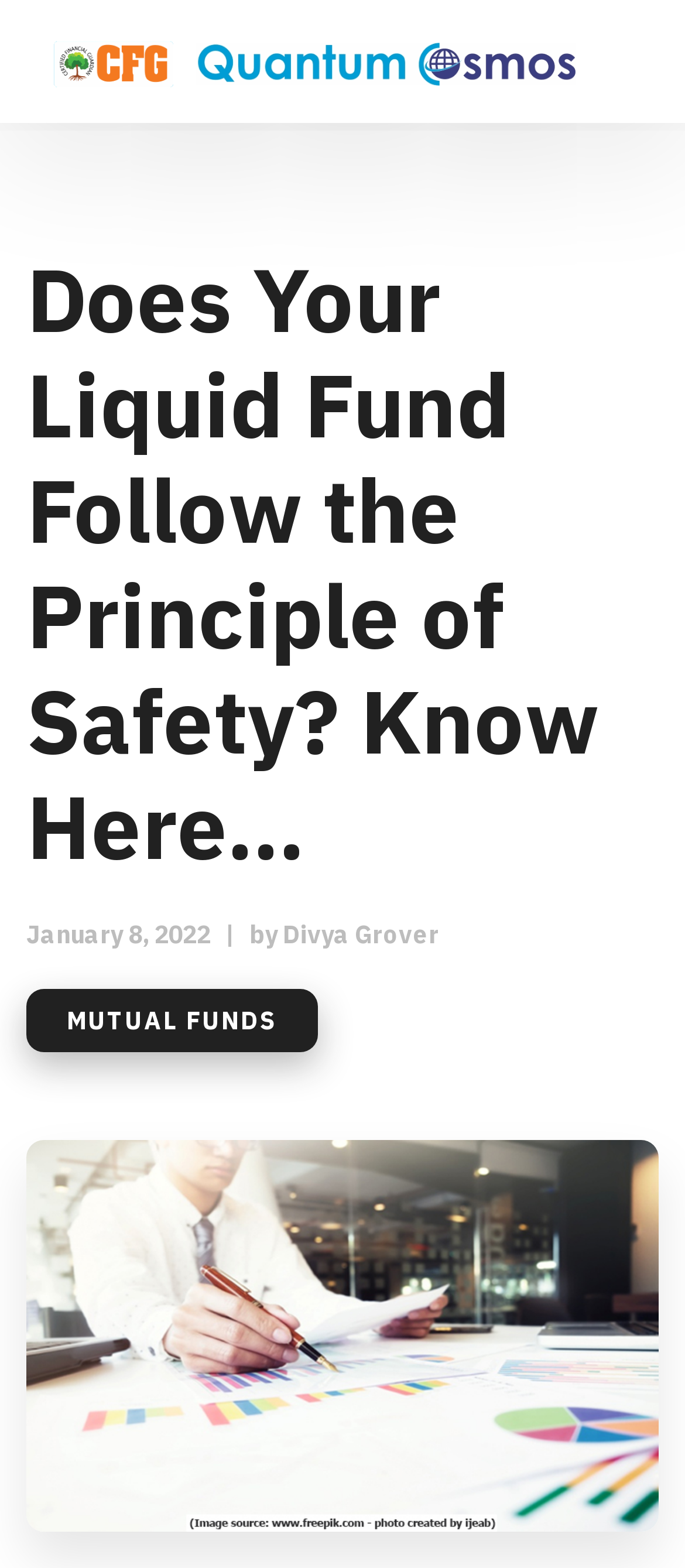What is the logo of the website?
Examine the image and provide an in-depth answer to the question.

I found the logo by looking at the image with the text 'Certified Financial Guardian' which is located at the top of the webpage.